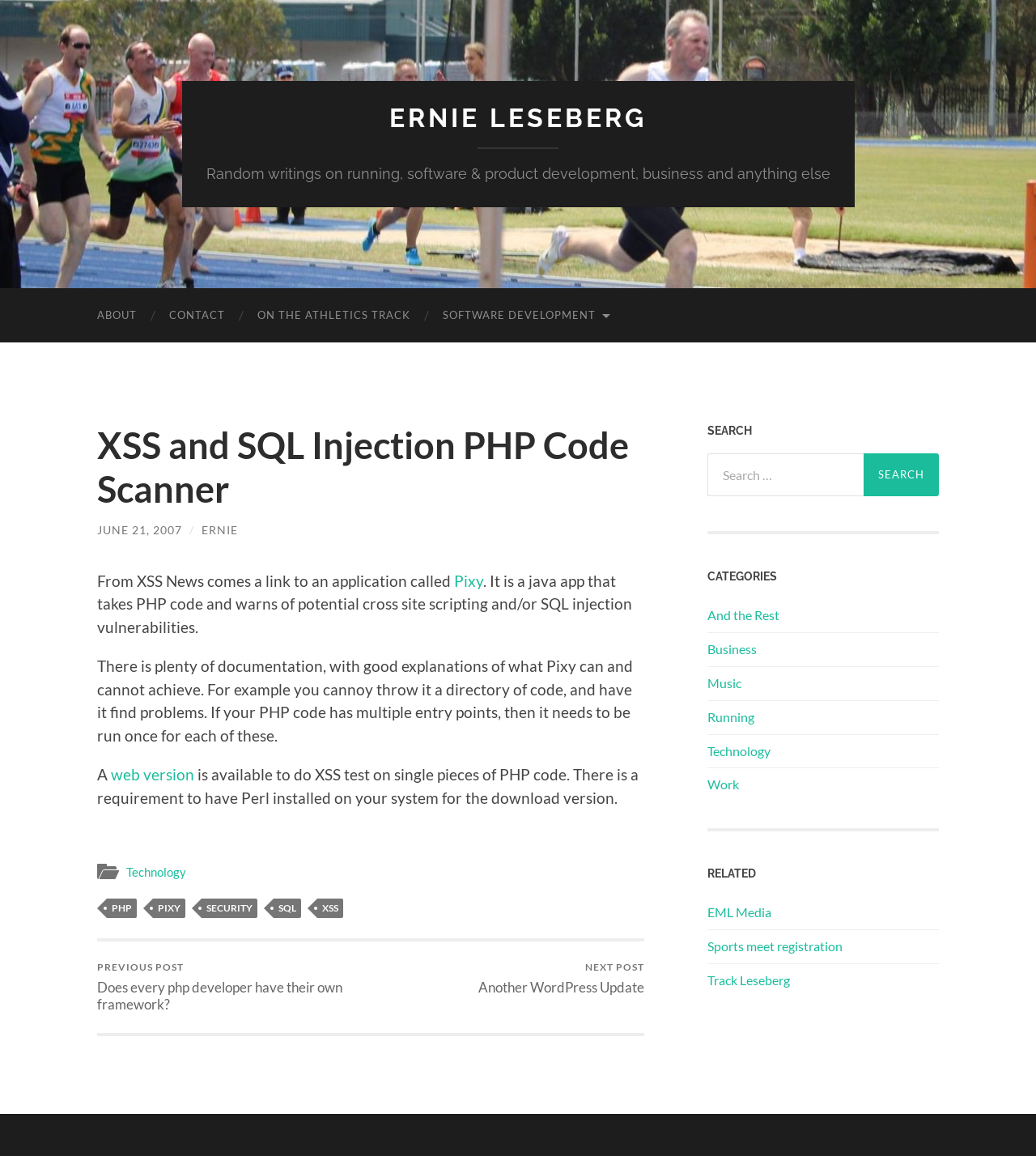Highlight the bounding box coordinates of the element you need to click to perform the following instruction: "Learn more about IRWG Faculty Seed Grant Recipients fall 2023."

None